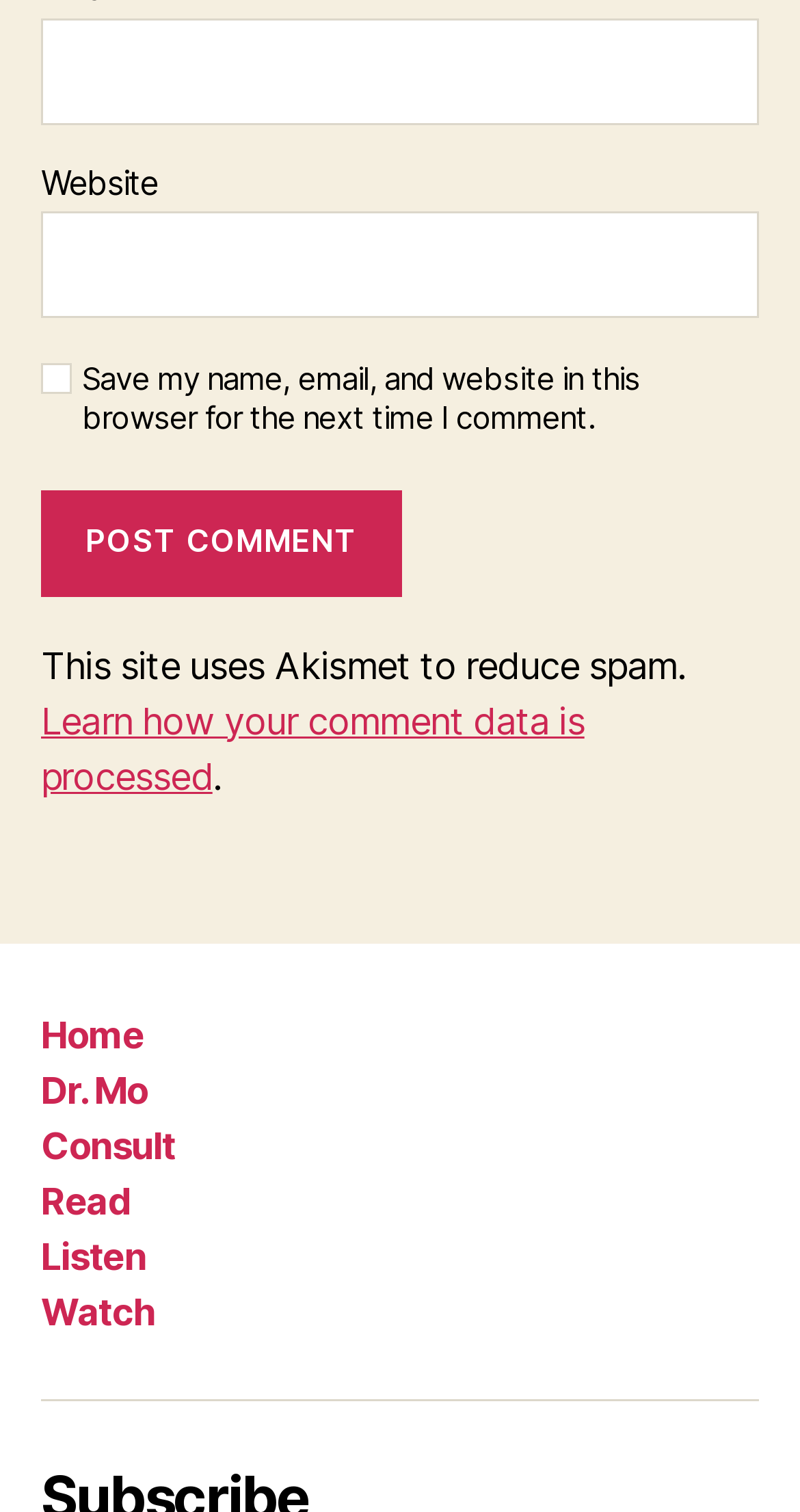What is the purpose of the 'Post Comment' button?
Please answer the question as detailed as possible based on the image.

The 'Post Comment' button is located below the comment input fields, including the 'Email', 'Website', and checkbox. Its purpose is to submit the user's comment for posting.